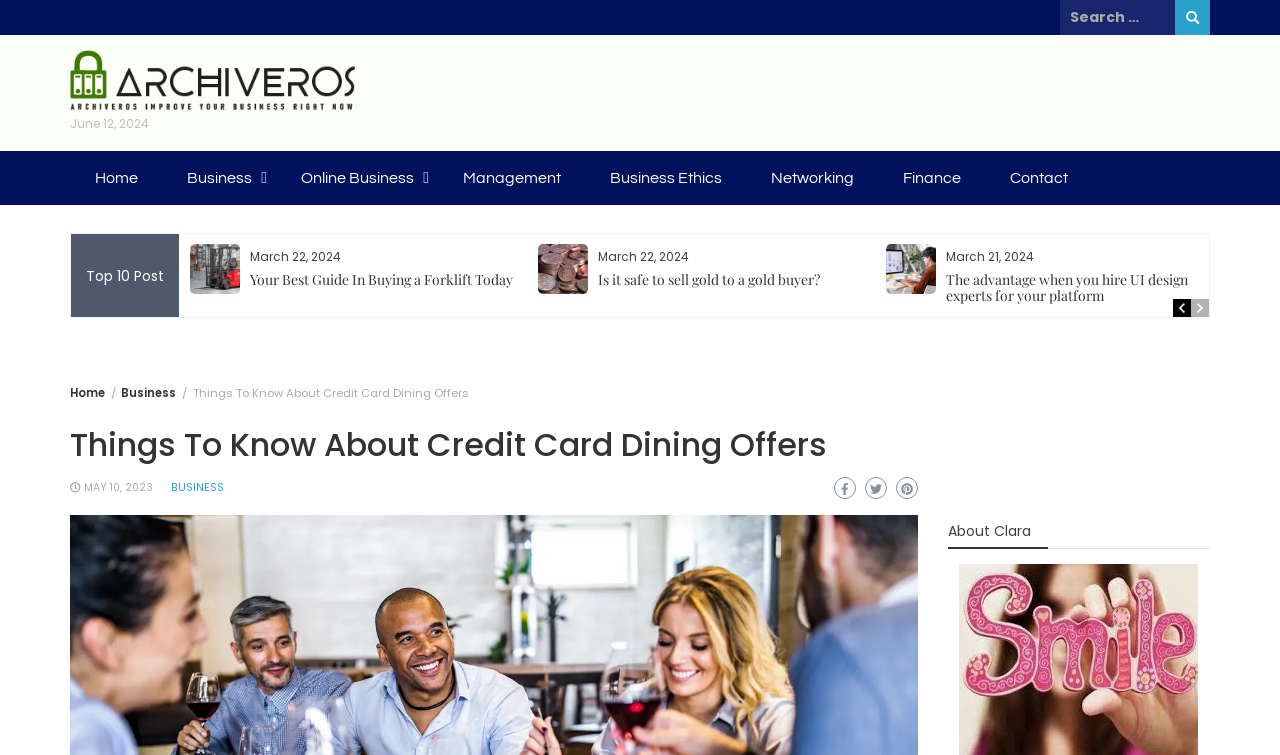Please identify the bounding box coordinates of the region to click in order to complete the task: "Search for something". The coordinates must be four float numbers between 0 and 1, specified as [left, top, right, bottom].

[0.828, 0.0, 0.918, 0.045]